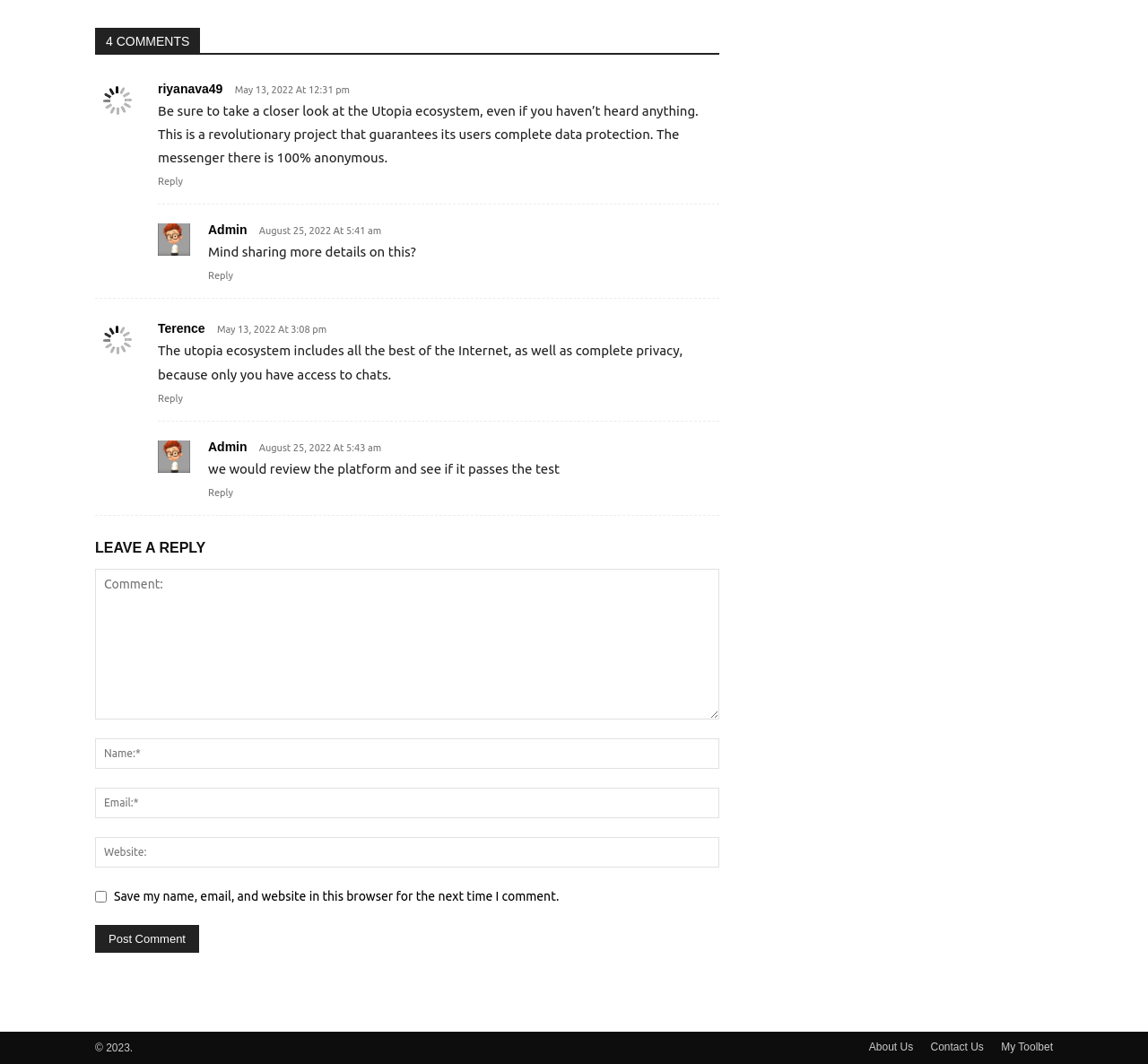Find the bounding box coordinates of the area to click in order to follow the instruction: "Visit About Us page".

[0.757, 0.976, 0.795, 0.991]